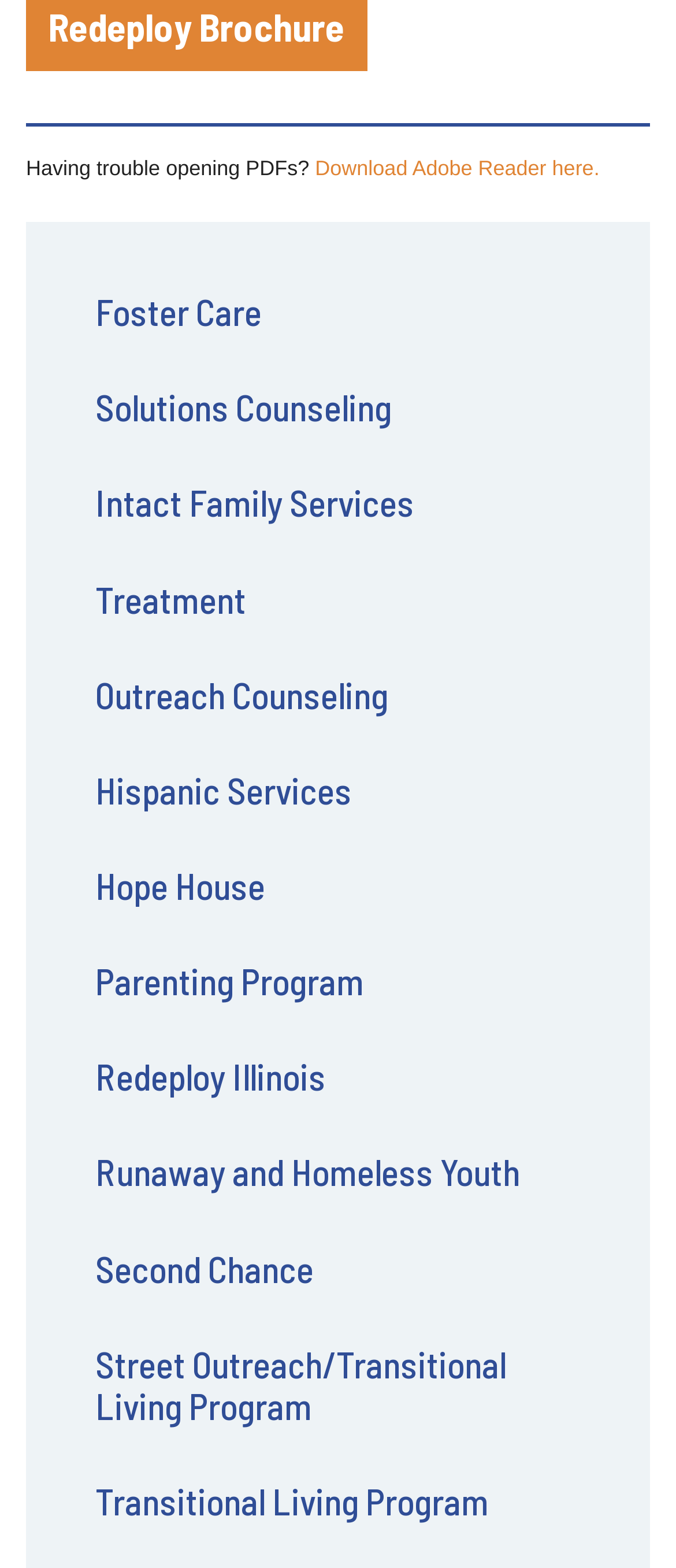What is the last link in the list? Analyze the screenshot and reply with just one word or a short phrase.

Transitional Living Program